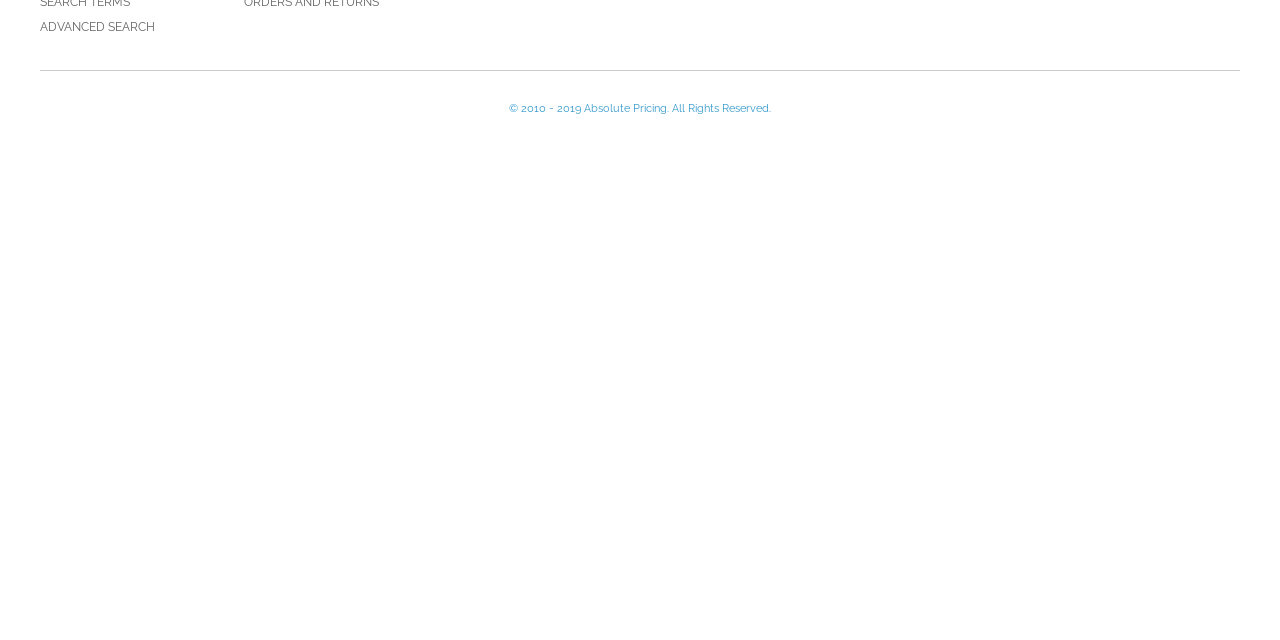For the given element description Advanced Search, determine the bounding box coordinates of the UI element. The coordinates should follow the format (top-left x, top-left y, bottom-right x, bottom-right y) and be within the range of 0 to 1.

[0.031, 0.031, 0.121, 0.053]